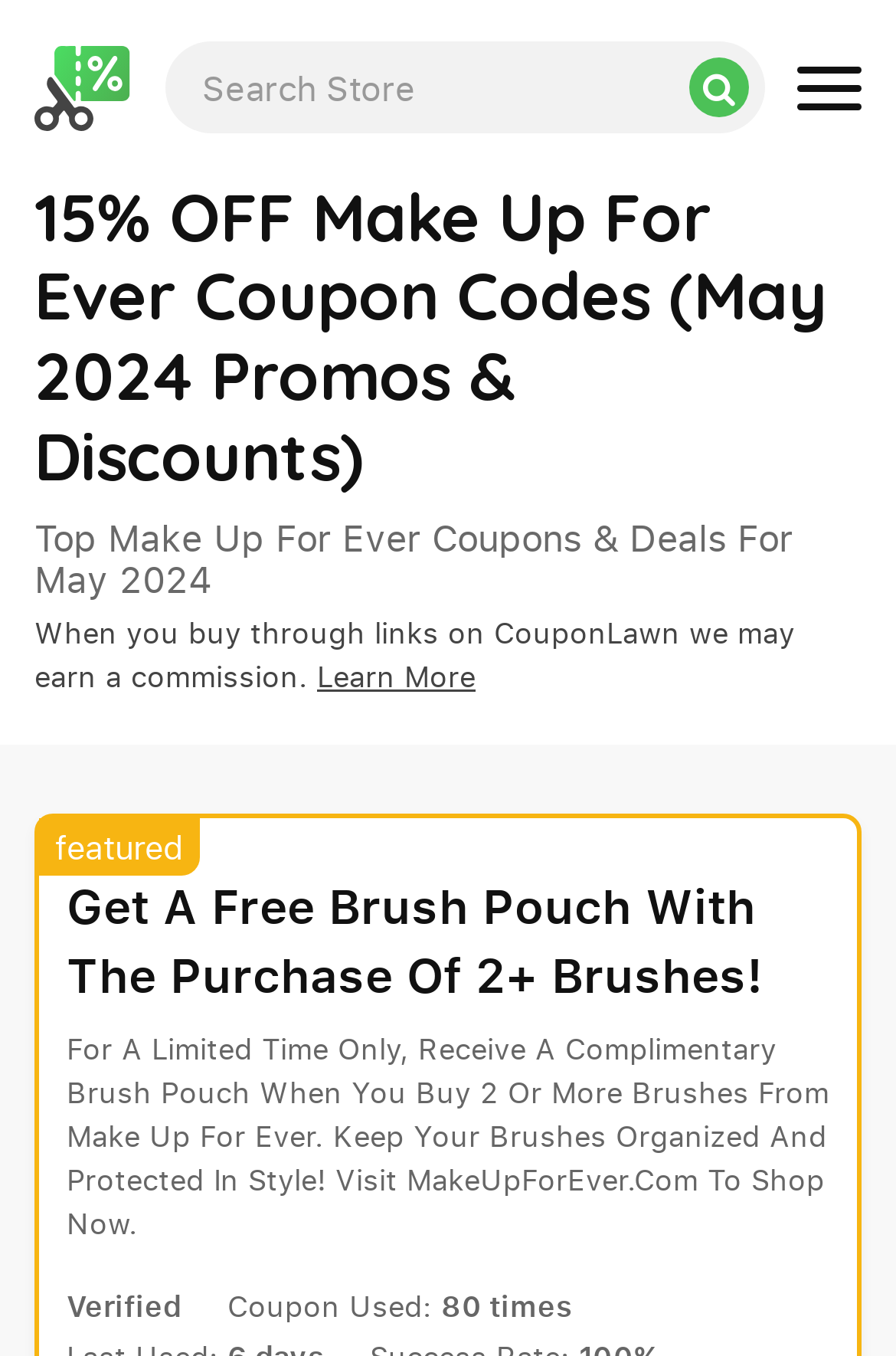Please examine the image and answer the question with a detailed explanation:
What is the status of the coupon 'Get A Free Brush Pouch With The Purchase Of 2+ Brushes'?

The StaticText 'Verified' next to the coupon 'Get A Free Brush Pouch With The Purchase Of 2+ Brushes' indicates that this coupon has been verified and is valid for use.